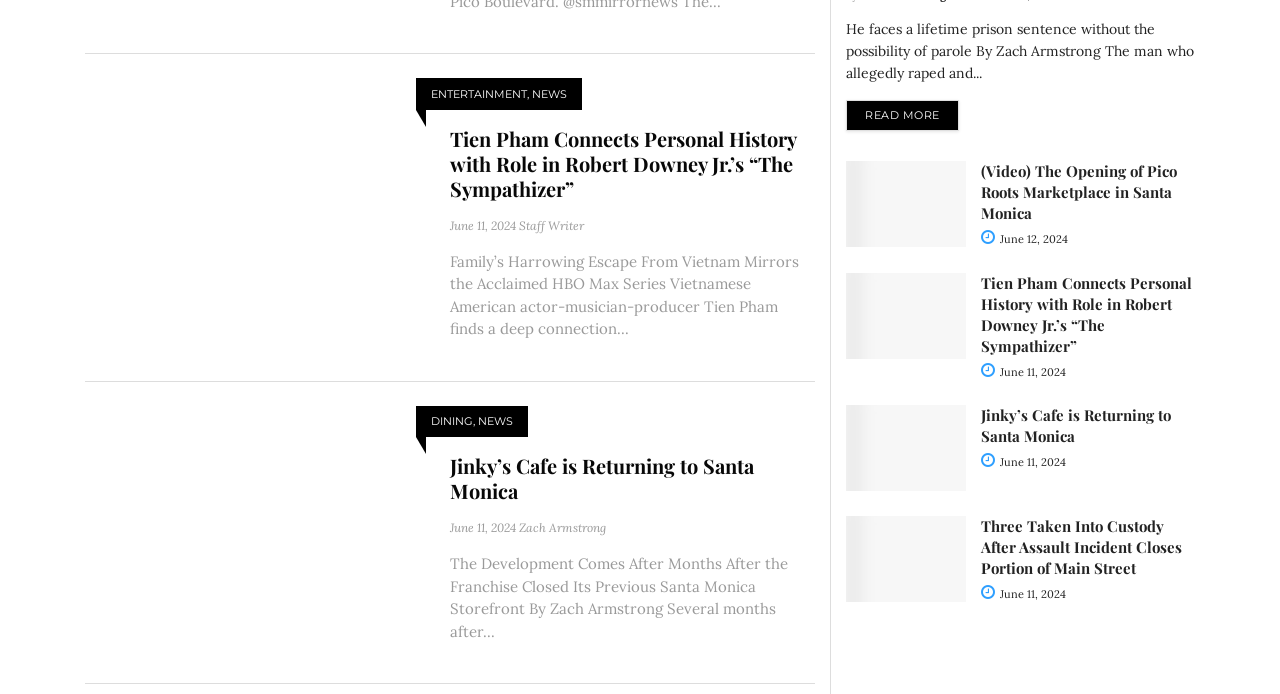Answer this question using a single word or a brief phrase:
How many categories are listed at the top of the page?

2